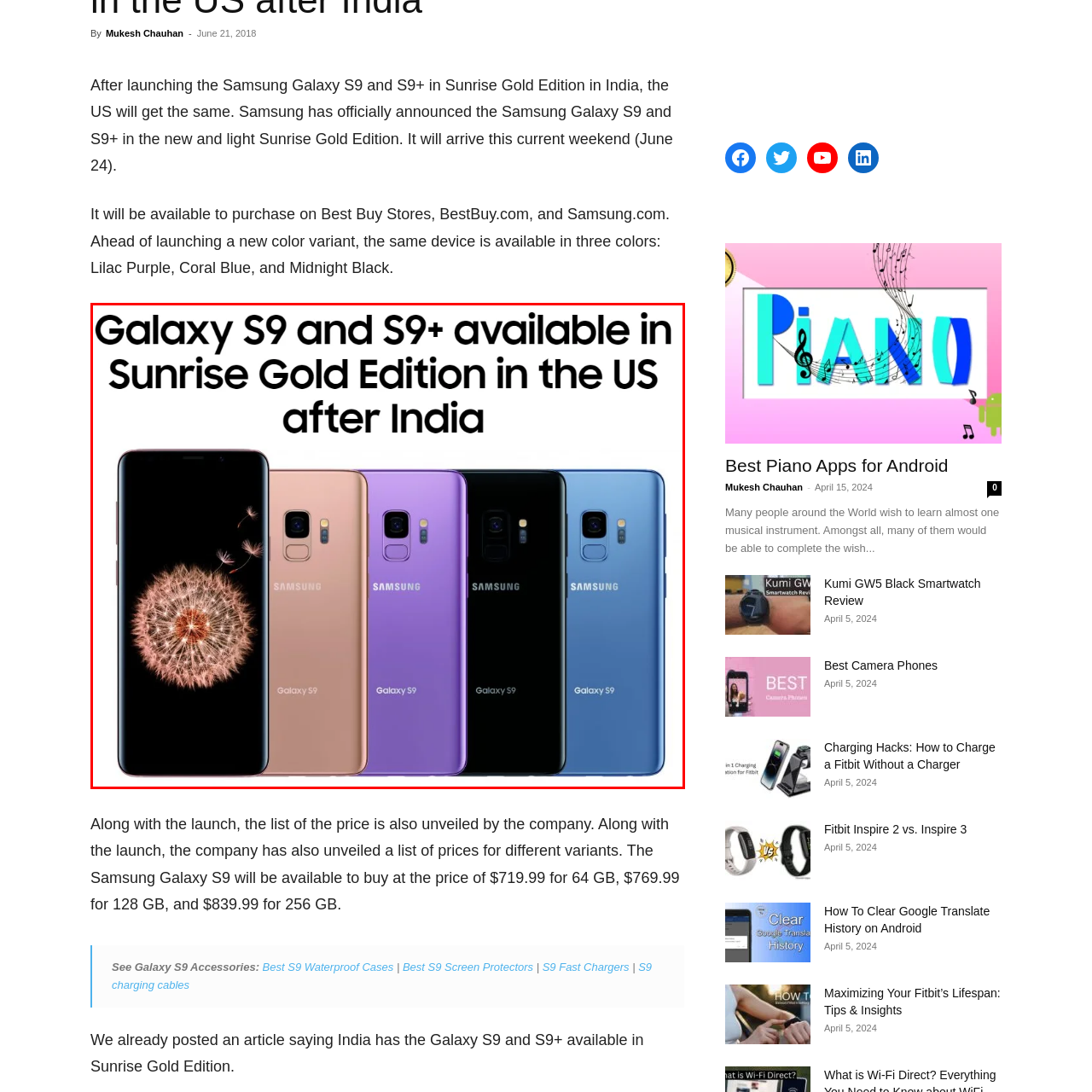Carefully describe the image located within the red boundary.

The image showcases the Samsung Galaxy S9 and S9+ now available in the Sunrise Gold Edition in the US, following its initial release in India. The prominent display features the sleek design of the devices, highlighted by the soft gold hue of the Sunrise Gold Edition alongside the traditional colors—Lilac Purple, Coral Blue, and Midnight Black. The caption boldly announces the launch, emphasizing the excitement around the new color variant which expands the device's appeal in the competitive smartphone market.